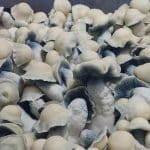Provide a comprehensive description of the image.

The image features a close-up view of a large, clustered group of Amvp mushrooms, identifiable by their unique, slightly bluish caps and pale, fleshy bodies. The mushrooms are densely packed, creating a textured and intricate visual effect as their various shapes and shades intertwine. This particular variety is often noted for its rarity and value in culinary and medicinal applications, making them a sought-after find for mushroom enthusiasts and foragers. The background is softly blurred, emphasizing the fascinating details of the mushrooms themselves.